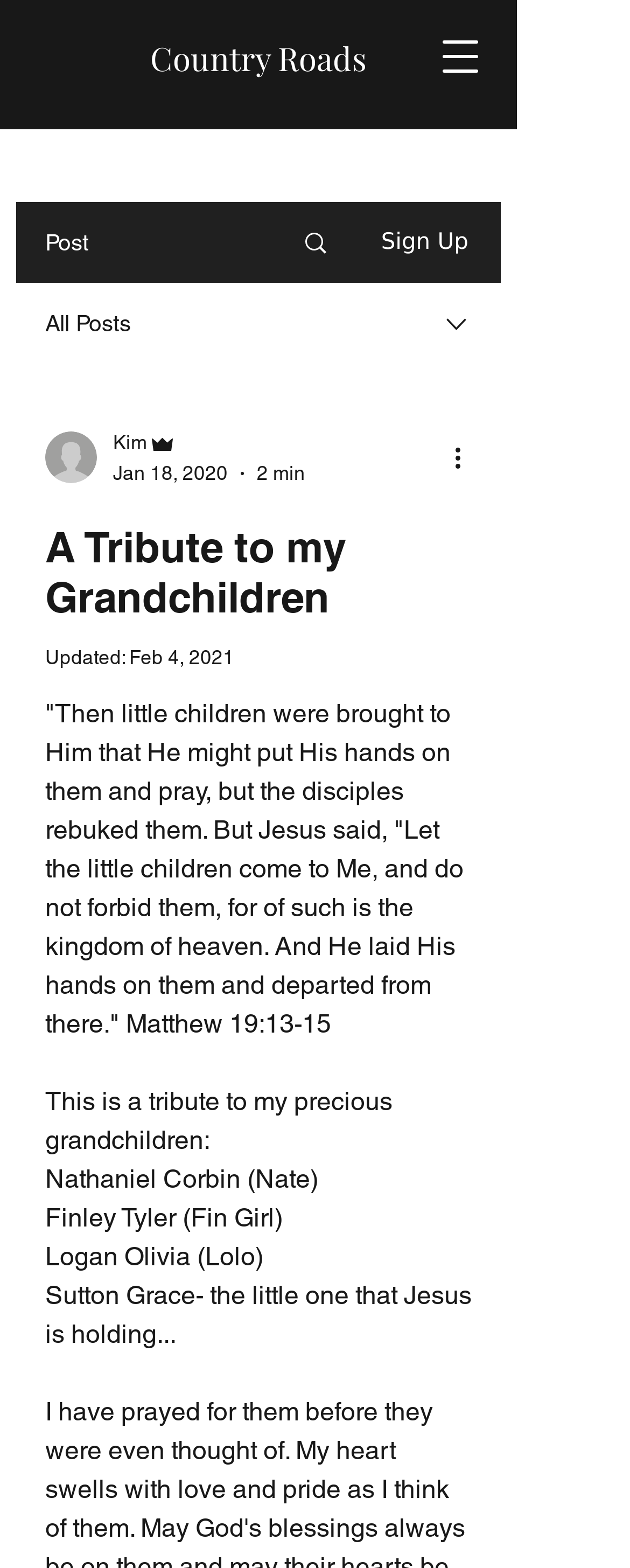Give a one-word or one-phrase response to the question:
What is the type of image displayed next to the 'Writer's picture' text?

An image